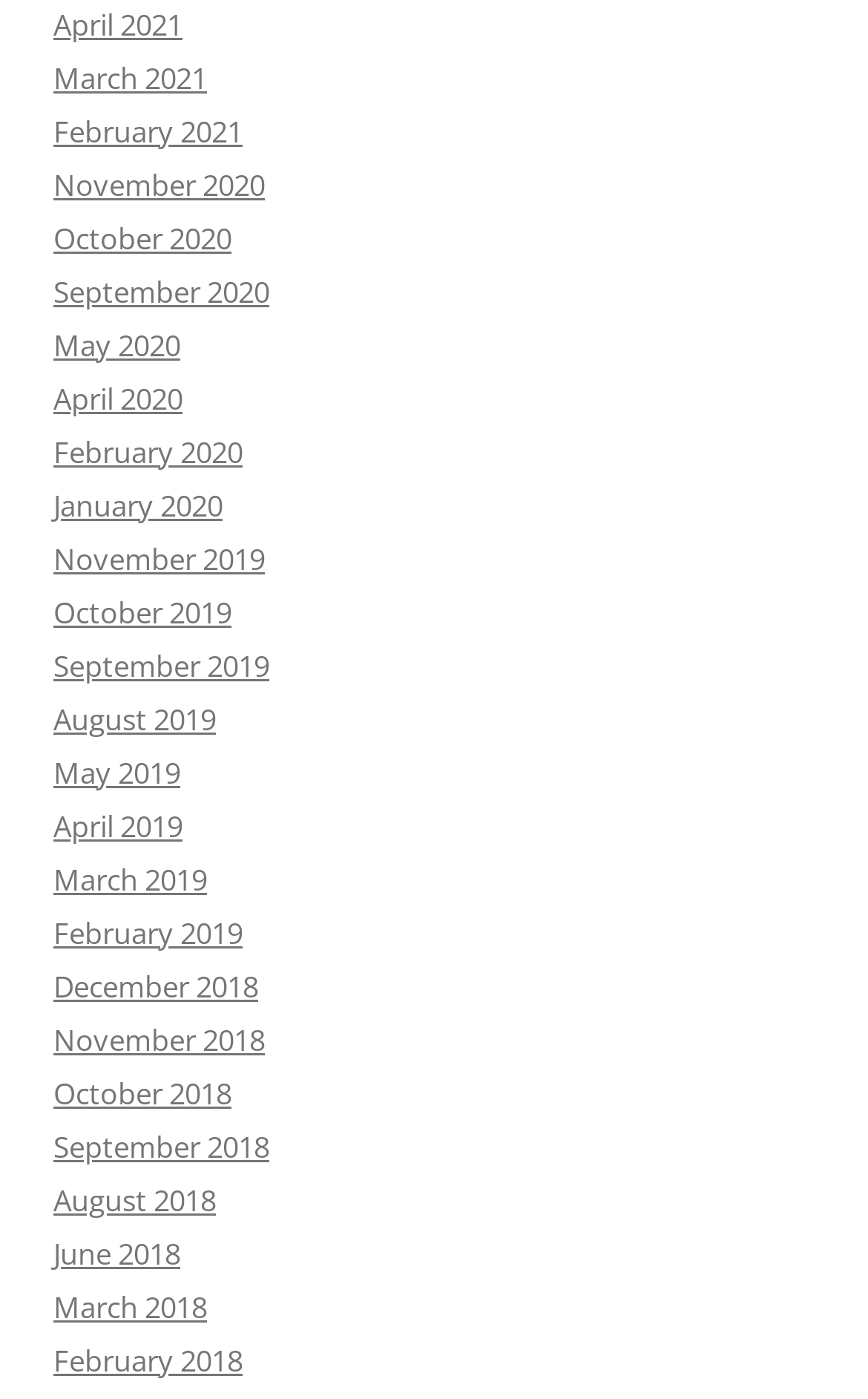Locate the bounding box coordinates of the element to click to perform the following action: 'Read about us'. The coordinates should be given as four float values between 0 and 1, in the form of [left, top, right, bottom].

None